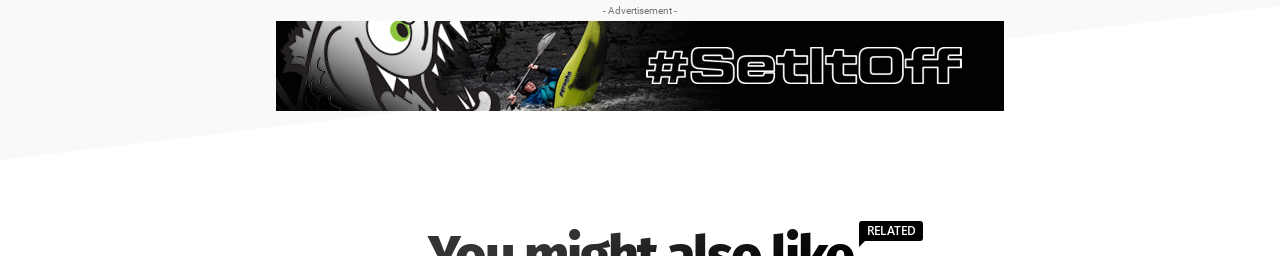What is the purpose of the text above the kayaker?
Answer the question with as much detail as you can, using the image as a reference.

The text above the kayaker is likely promoting a brand or event related to kayaking or outdoor adventures, as it is positioned in a way that captures attention and is accompanied by a striking graphic of a kayaker in action.